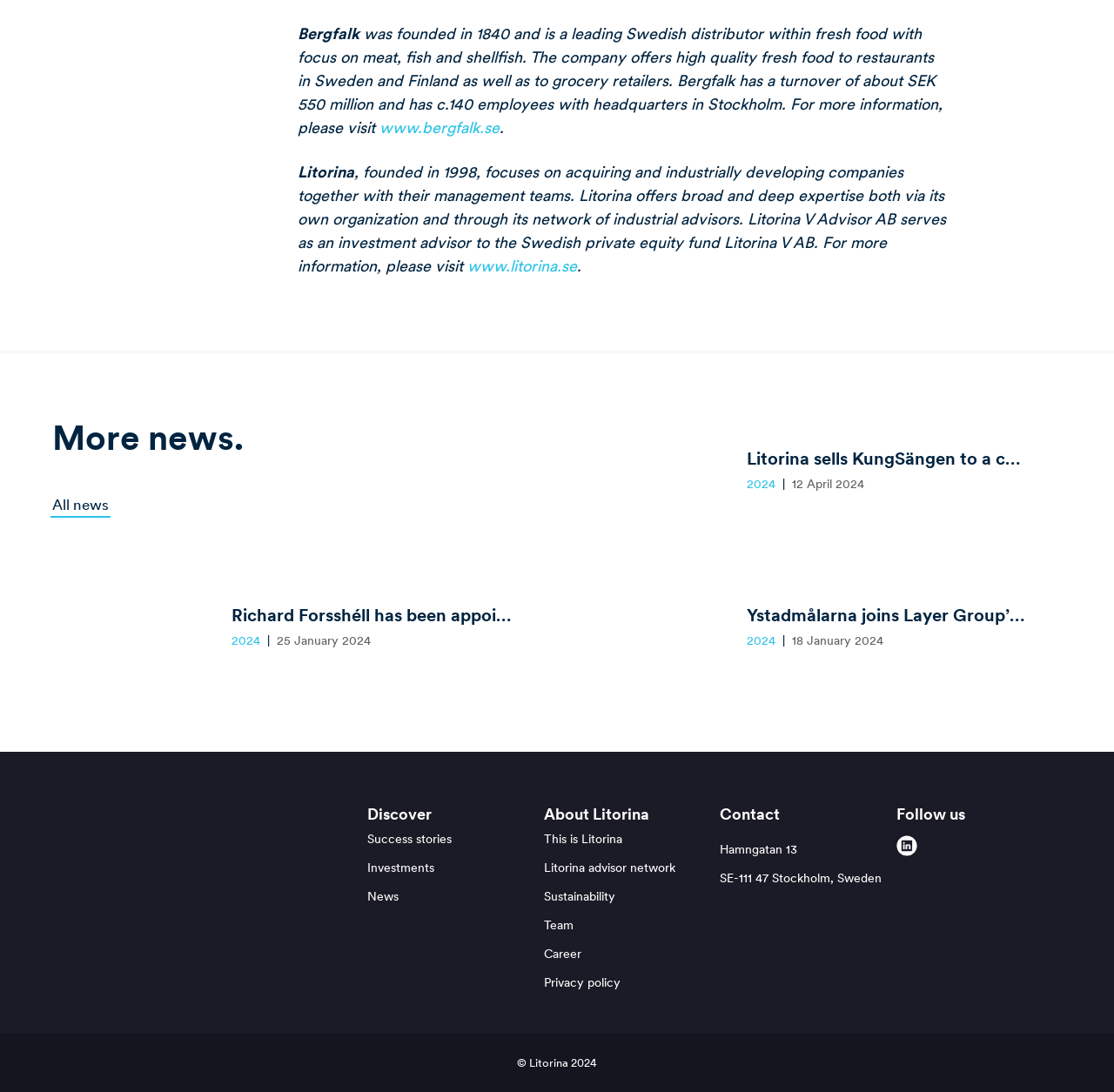What is the name of the investment advisor to the Swedish private equity fund?
Refer to the image and provide a one-word or short phrase answer.

Litorina V Advisor AB